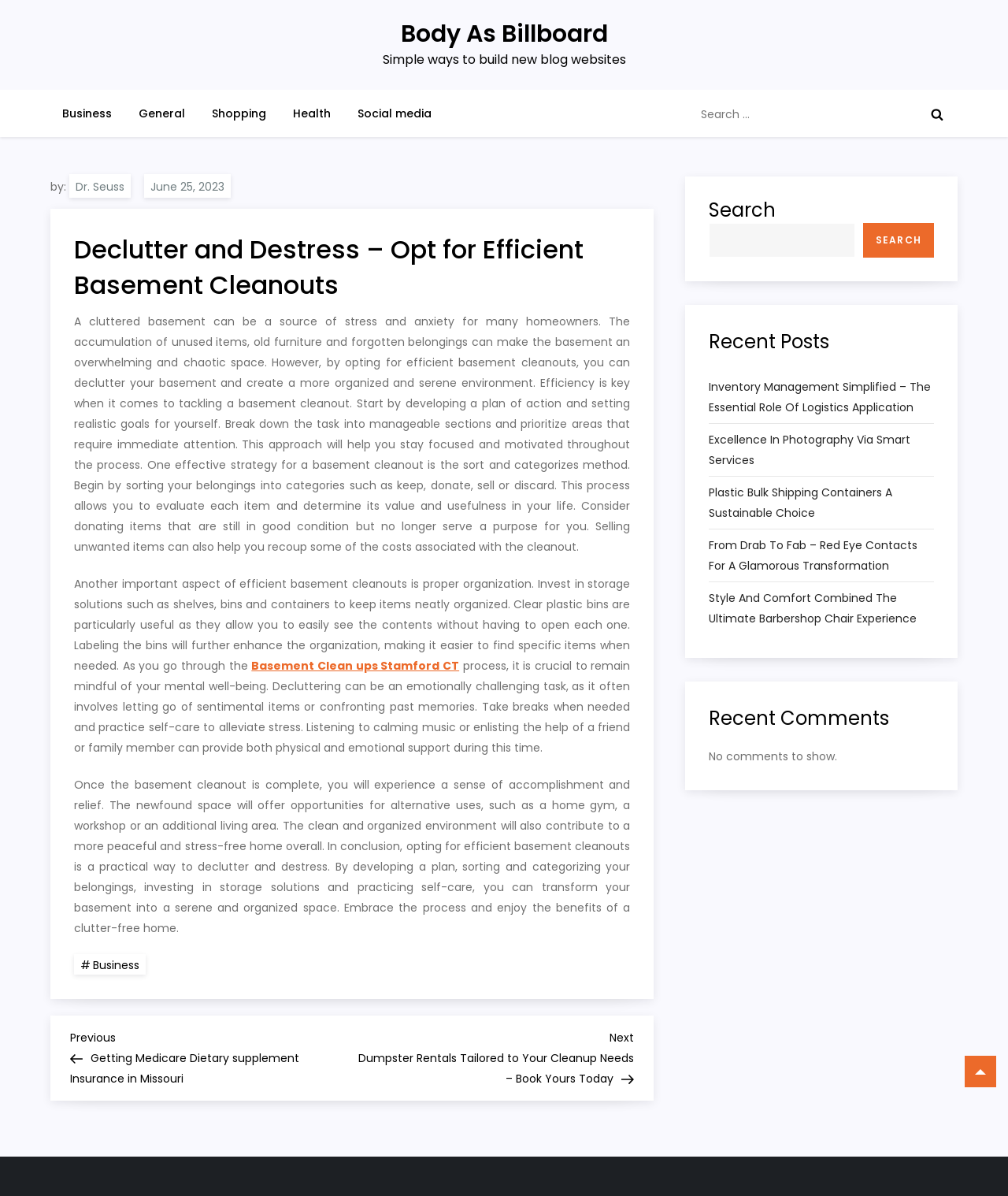Please give a short response to the question using one word or a phrase:
What is the purpose of the sort and categorize method?

To evaluate each item and determine its value and usefulness